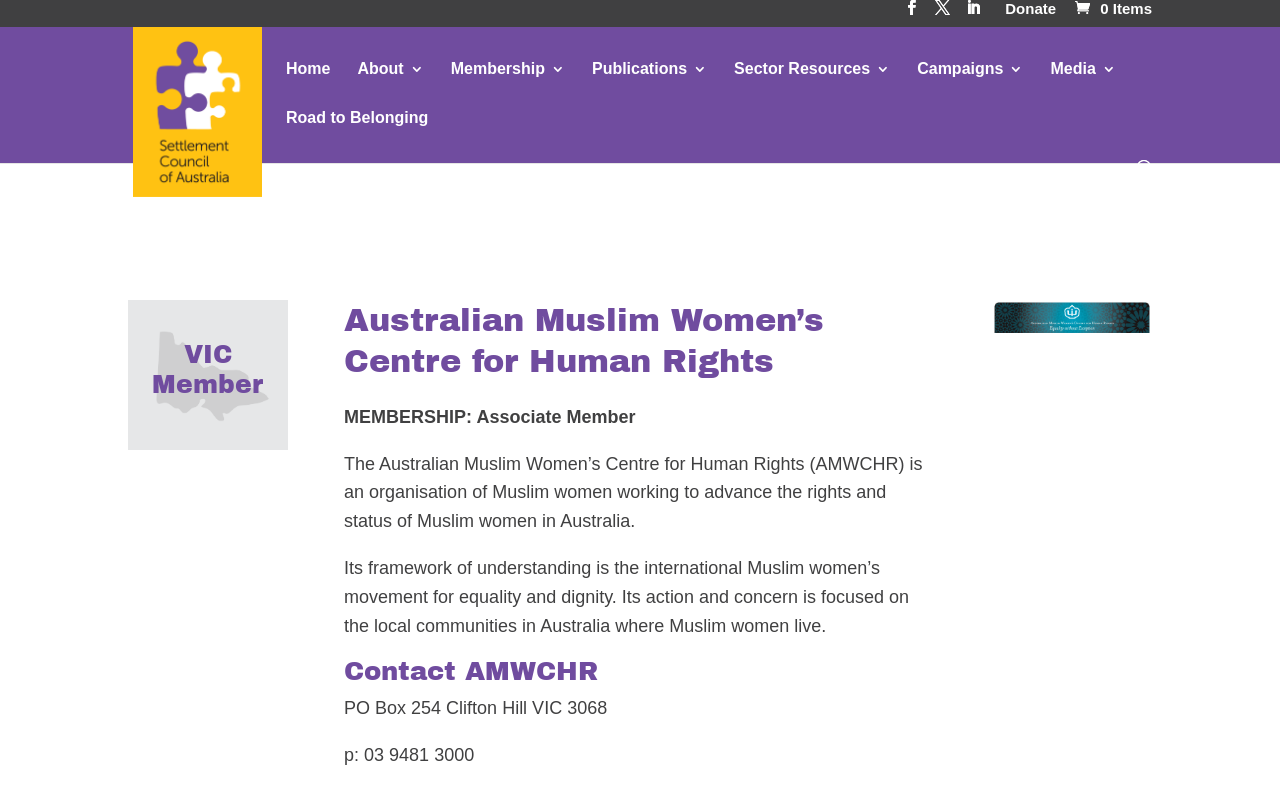Construct a thorough caption encompassing all aspects of the webpage.

The webpage is about the Australian Muslim Women’s Centre for Human Rights (AMWCHR), an organization that works to advance the rights and status of Muslim women in Australia. 

At the top of the page, there are several social media links, including LinkedIn, and a "Donate" button. 

Below the social media links, there is a logo of the Settlement Council of Australia, accompanied by a link to its website. 

The main navigation menu is located below the logo, with links to "Home", "About", "Membership", "Publications", "Sector Resources", "Campaigns", and "Media". 

On the left side of the page, there is a search bar with a placeholder text "Search for:". 

The main content of the page is divided into sections. The first section has a heading "VIC Member" and is followed by a section with a heading "Australian Muslim Women’s Centre for Human Rights". This section contains a brief description of the organization, stating its purpose and framework. 

Below this section, there is another section with a heading "Contact AMWCHR", which provides the organization's contact information, including a postal address and phone number. 

On the right side of the page, there is an image, but its content is not specified.